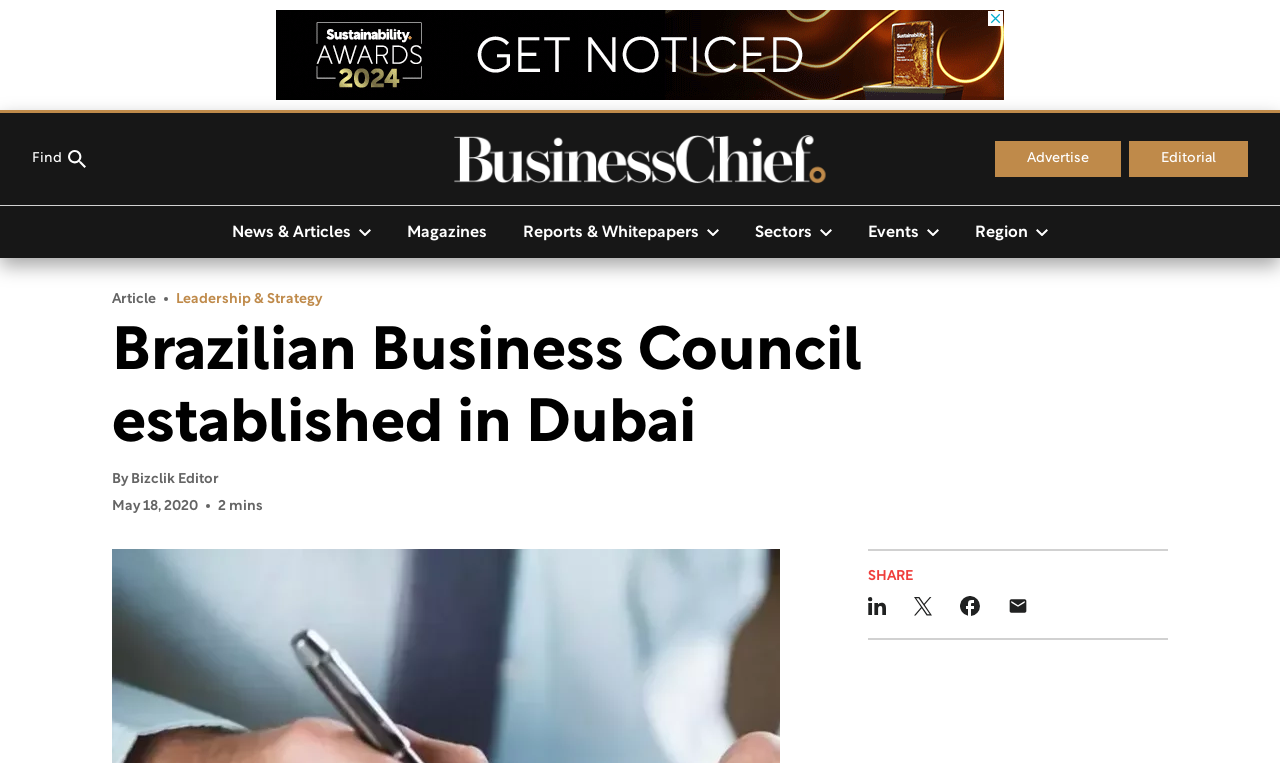Based on the element description: "parent_node: Find", identify the UI element and provide its bounding box coordinates. Use four float numbers between 0 and 1, [left, top, right, bottom].

[0.354, 0.176, 0.646, 0.241]